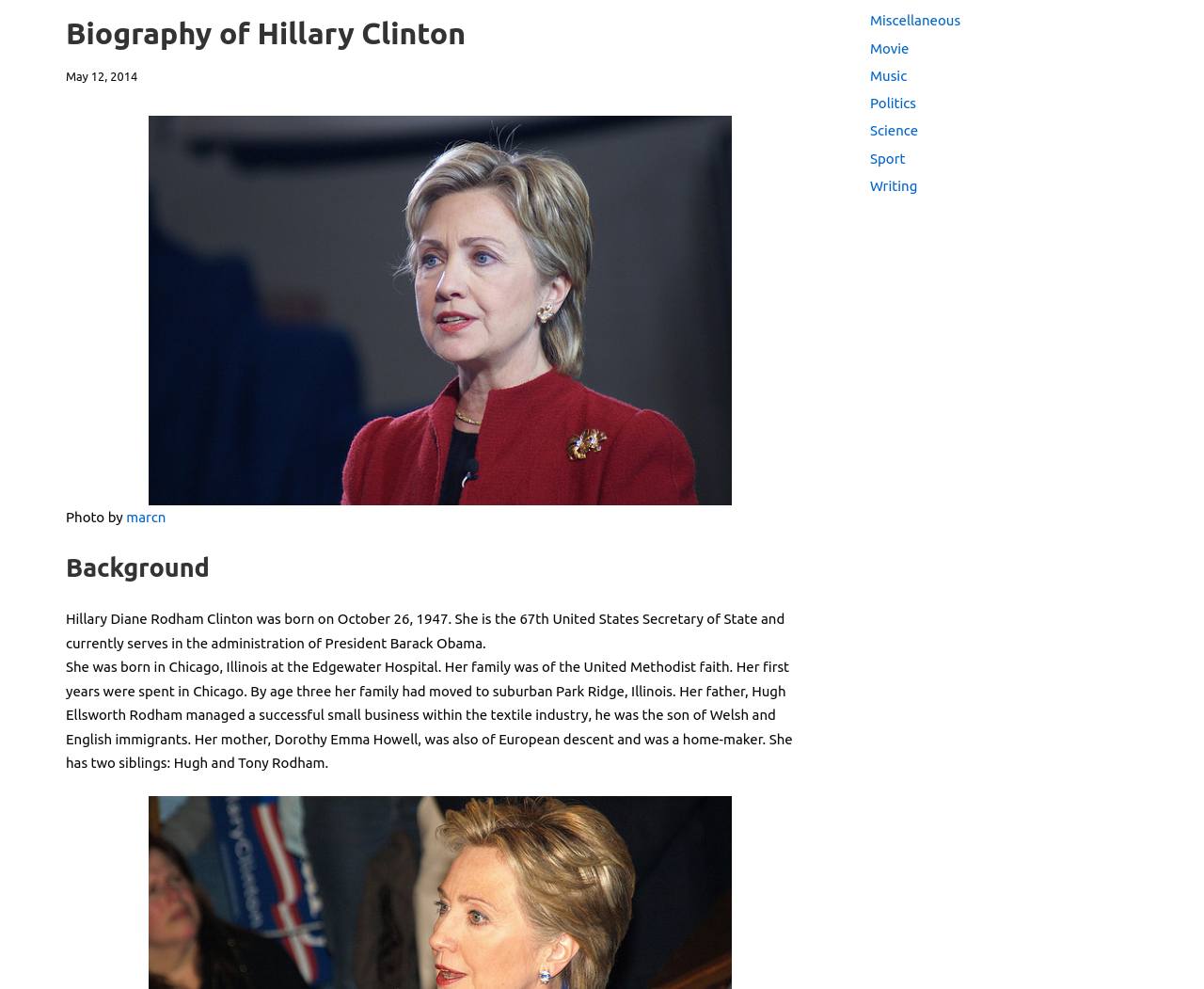Give the bounding box coordinates for the element described as: "parent_node: Photo by marcn".

[0.055, 0.117, 0.676, 0.531]